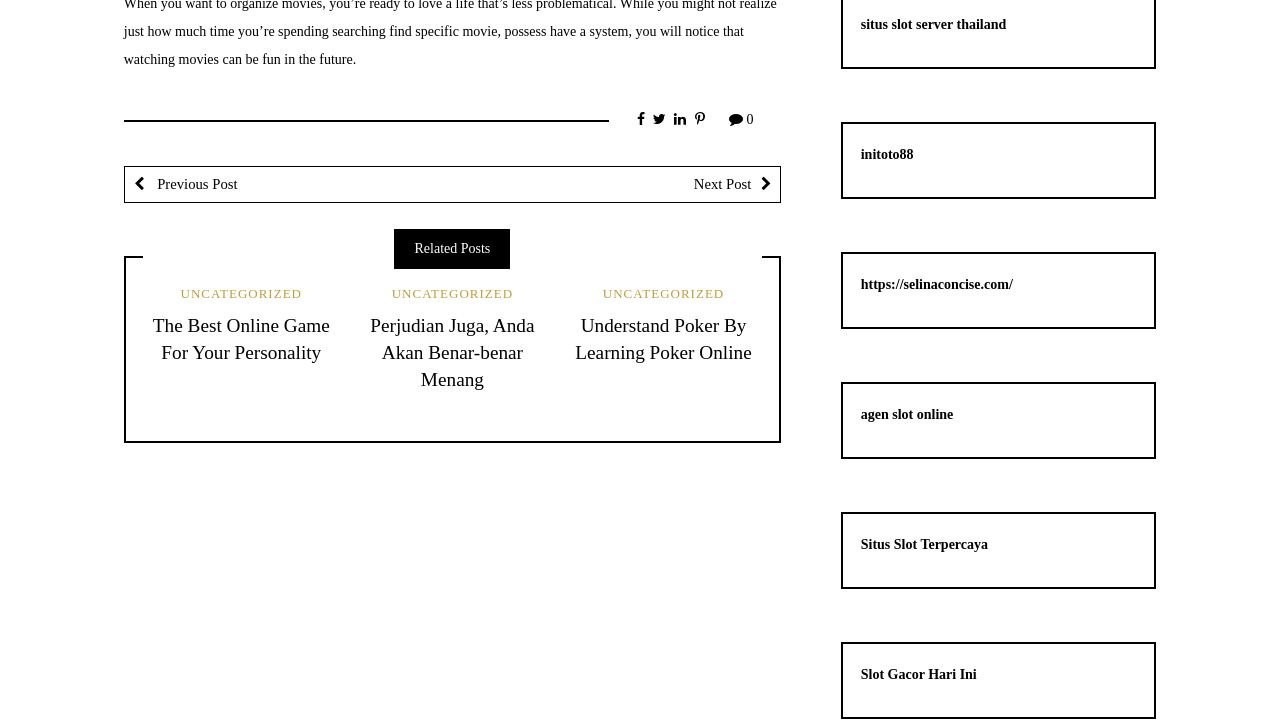Please specify the bounding box coordinates of the area that should be clicked to accomplish the following instruction: "Check out the 'Slot Gacor Hari Ini' link". The coordinates should consist of four float numbers between 0 and 1, i.e., [left, top, right, bottom].

[0.672, 0.919, 0.763, 0.939]